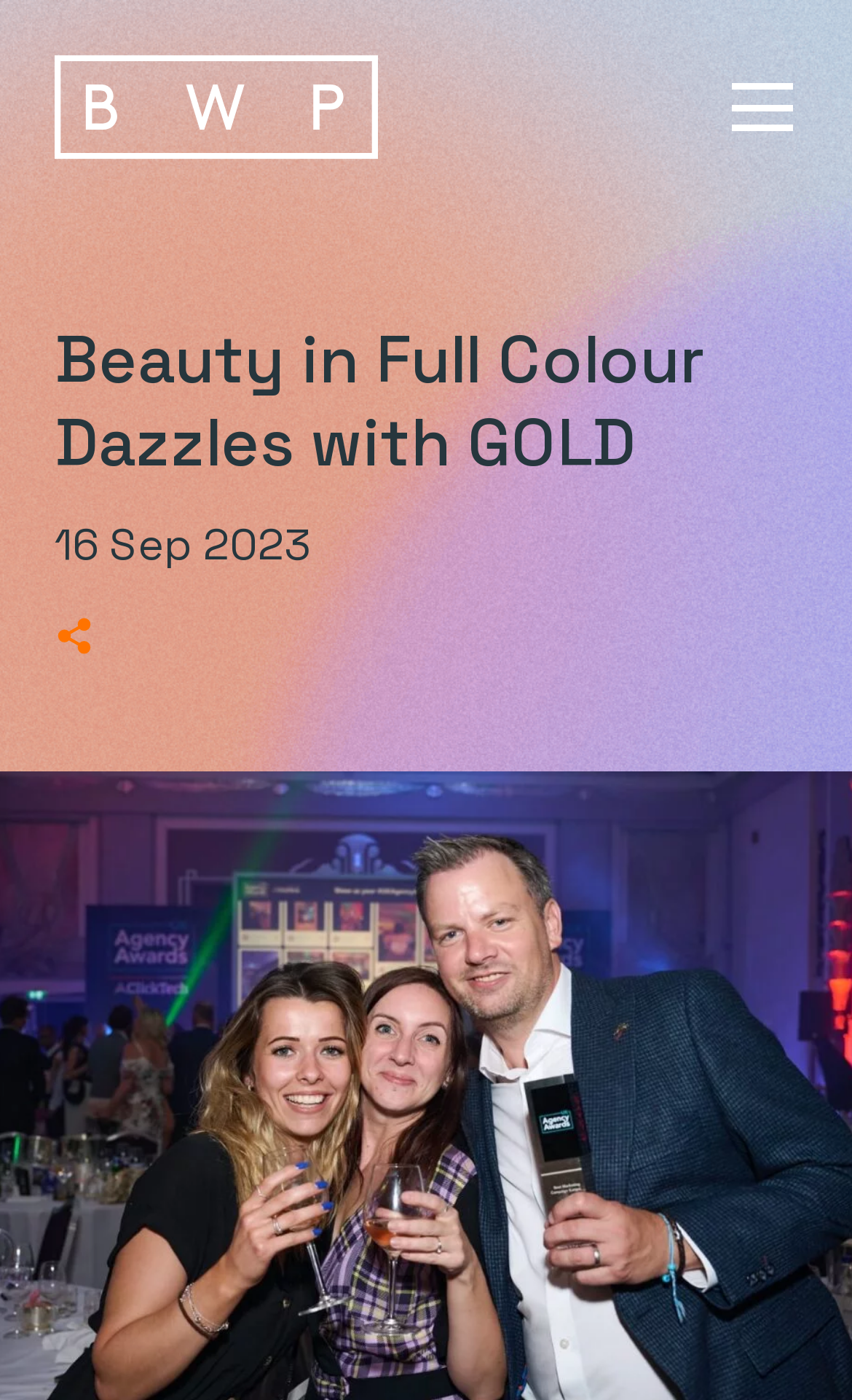Specify the bounding box coordinates of the area that needs to be clicked to achieve the following instruction: "Go to the homepage of BWP".

[0.064, 0.039, 0.444, 0.114]